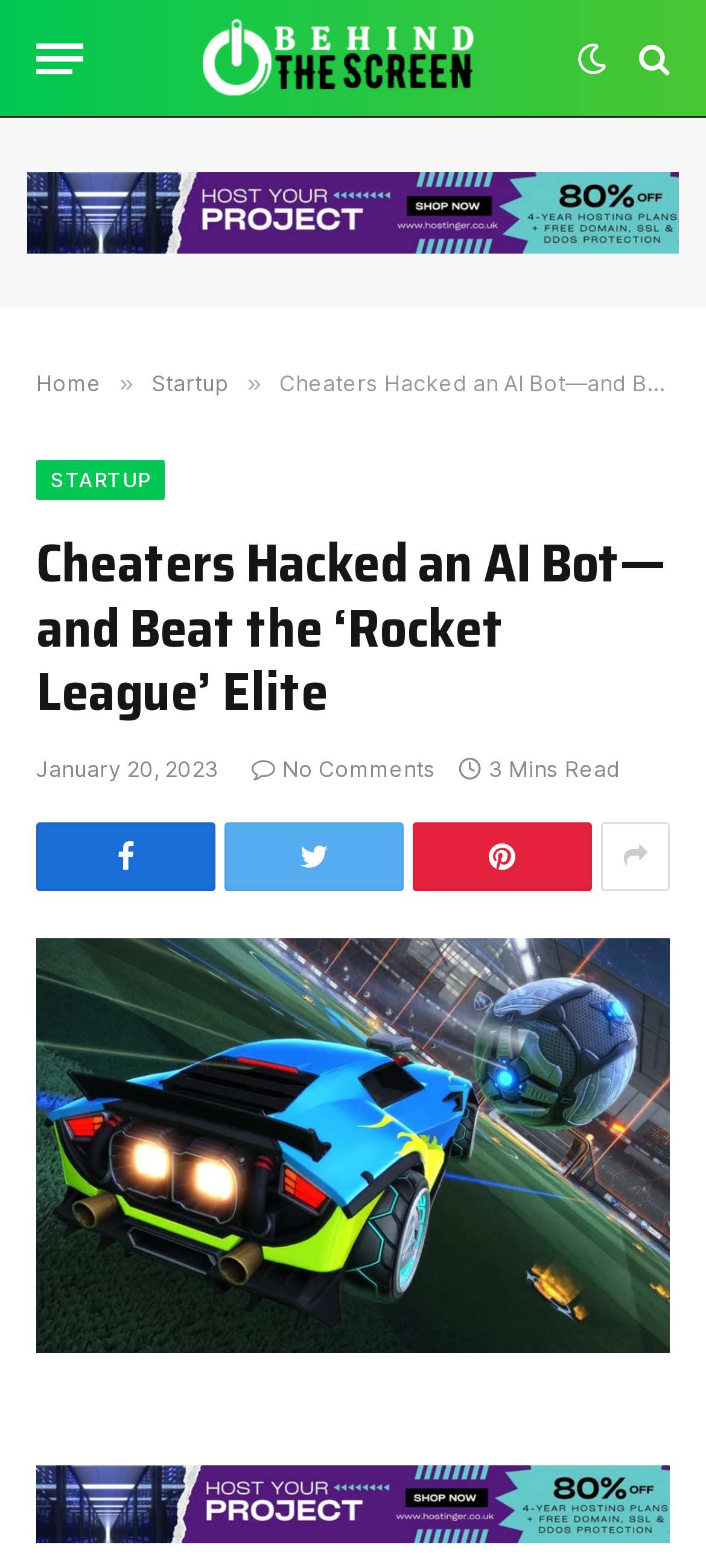Identify the bounding box coordinates of the clickable region to carry out the given instruction: "Click the 'Menu' button".

[0.051, 0.012, 0.118, 0.064]